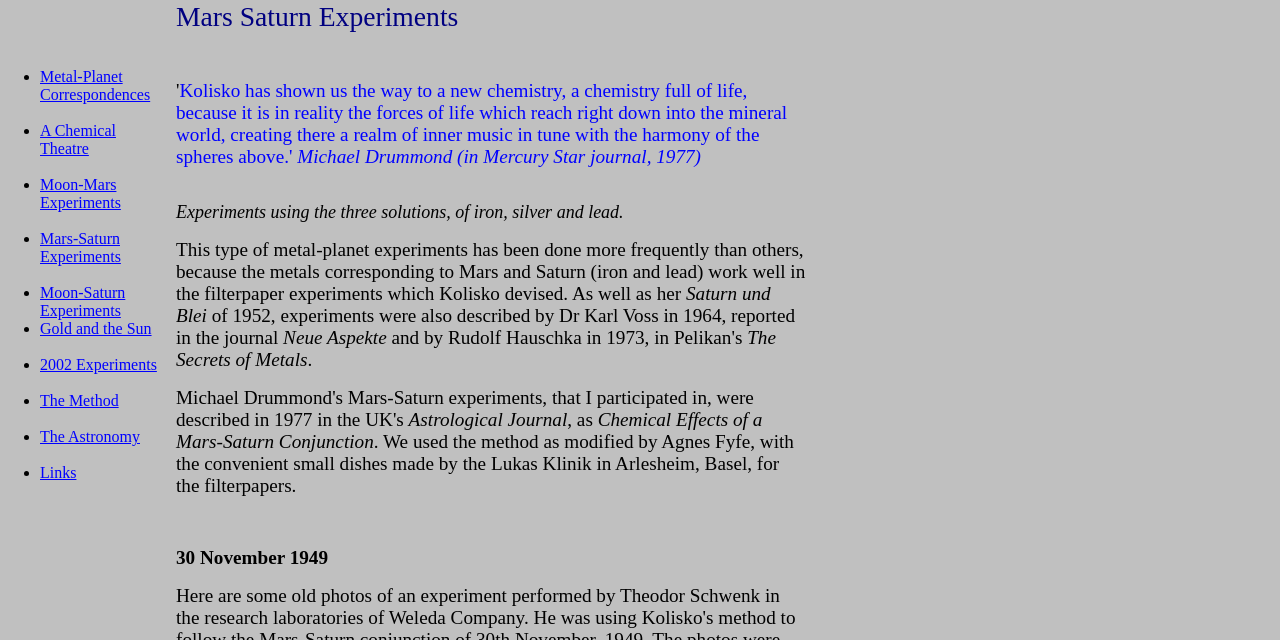What is the last link on the webpage?
Please look at the screenshot and answer in one word or a short phrase.

Links